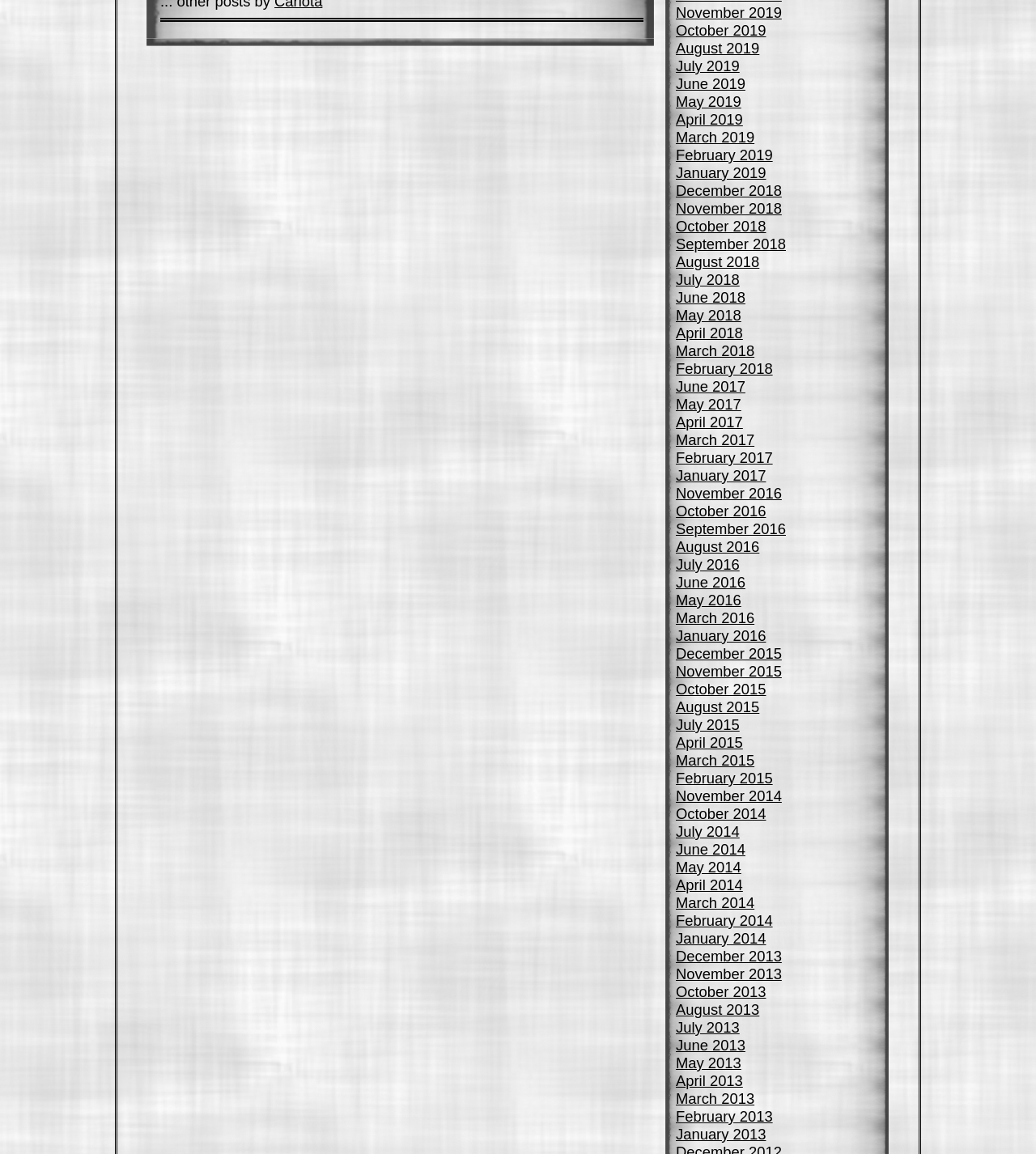In which year are there the fewest months listed?
Look at the screenshot and respond with one word or a short phrase.

2017